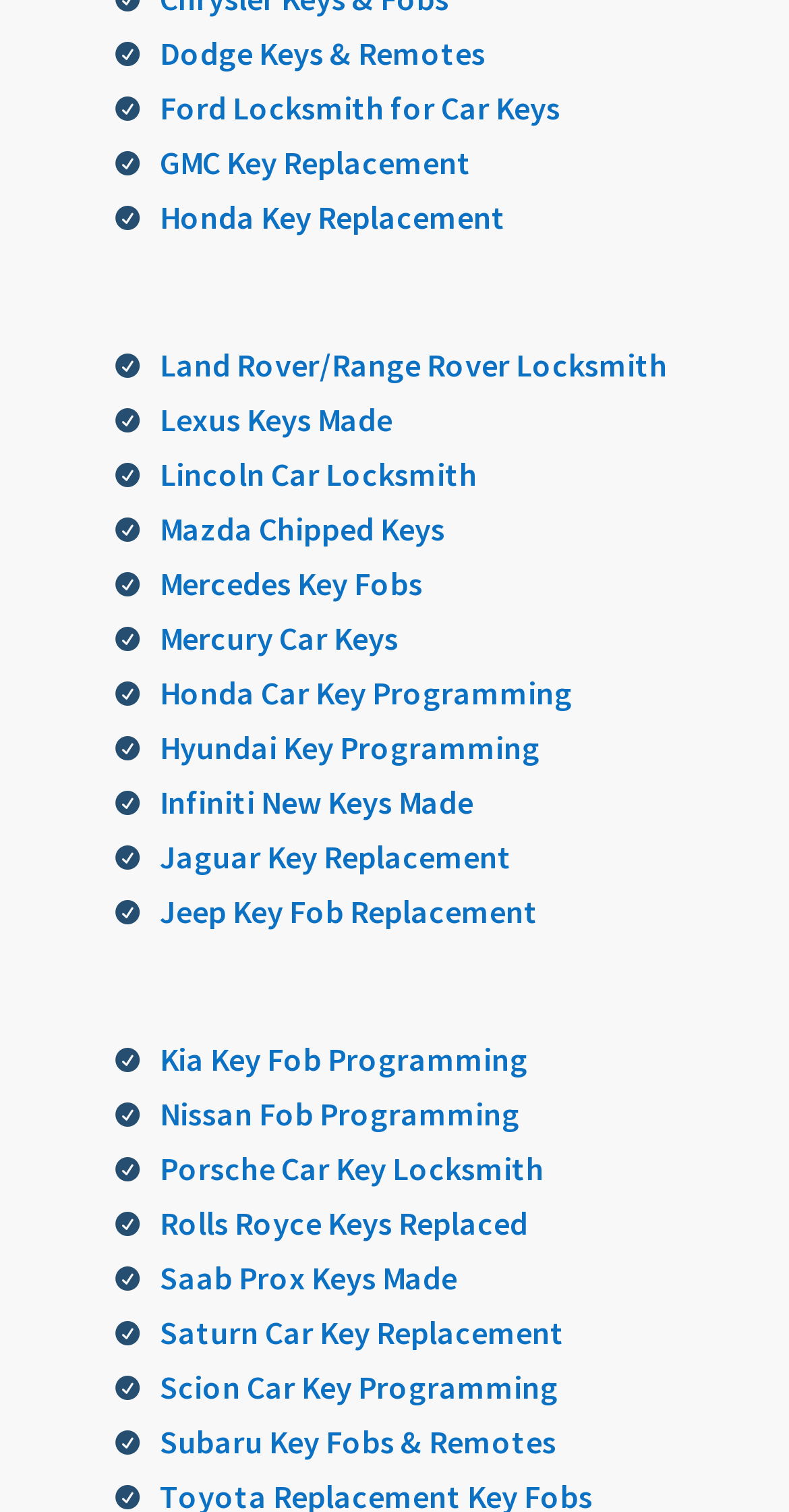Using the provided description: "Ford Locksmith for Car Keys", find the bounding box coordinates of the corresponding UI element. The output should be four float numbers between 0 and 1, in the format [left, top, right, bottom].

[0.203, 0.057, 0.71, 0.084]